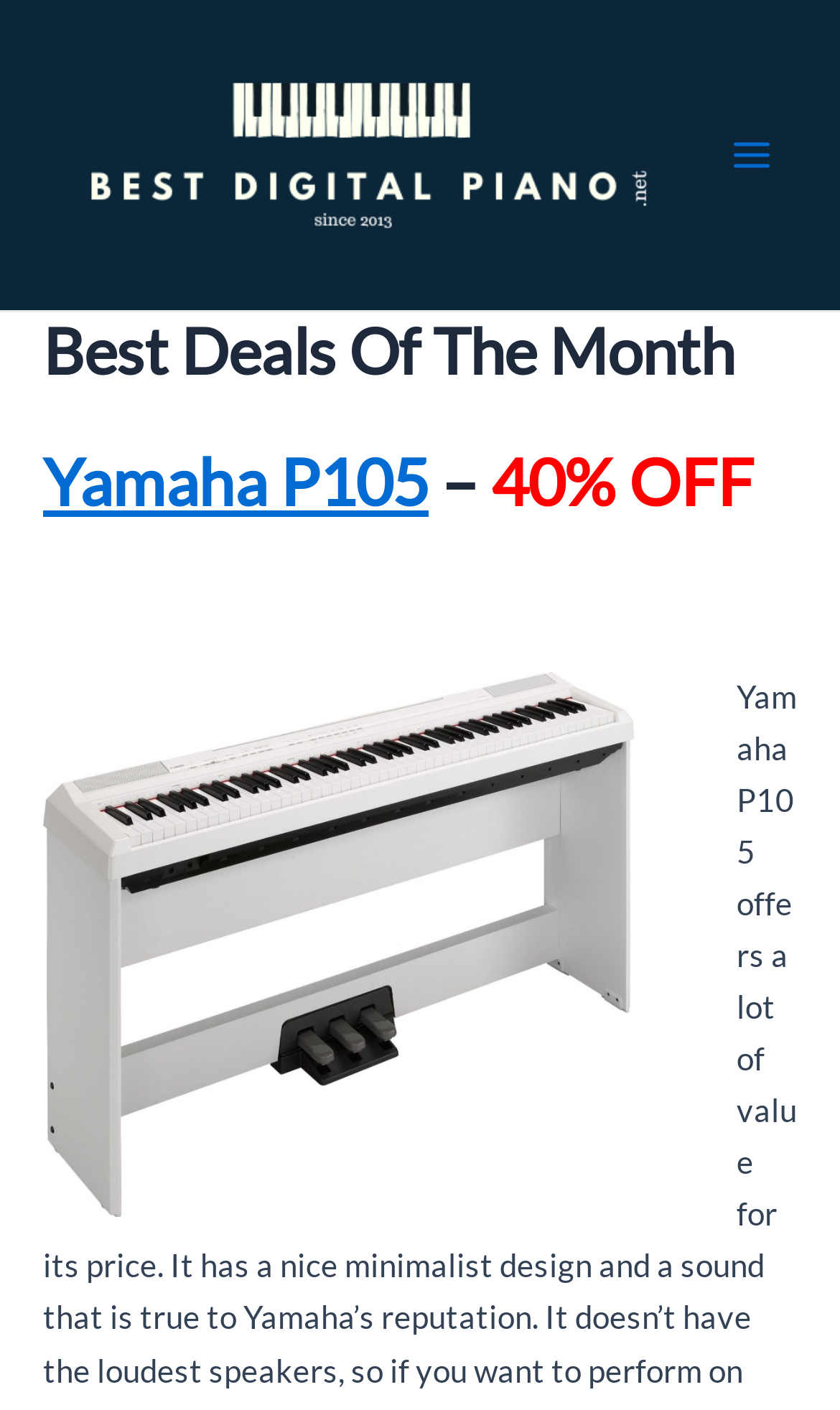Using the details in the image, give a detailed response to the question below:
What is the position of the main menu button?

I found the answer by looking at the bounding box coordinates of the button 'Main Menu' which has a y1 value of 0.078, indicating it is at the top, and an x2 value of 0.949, indicating it is at the right side of the webpage.